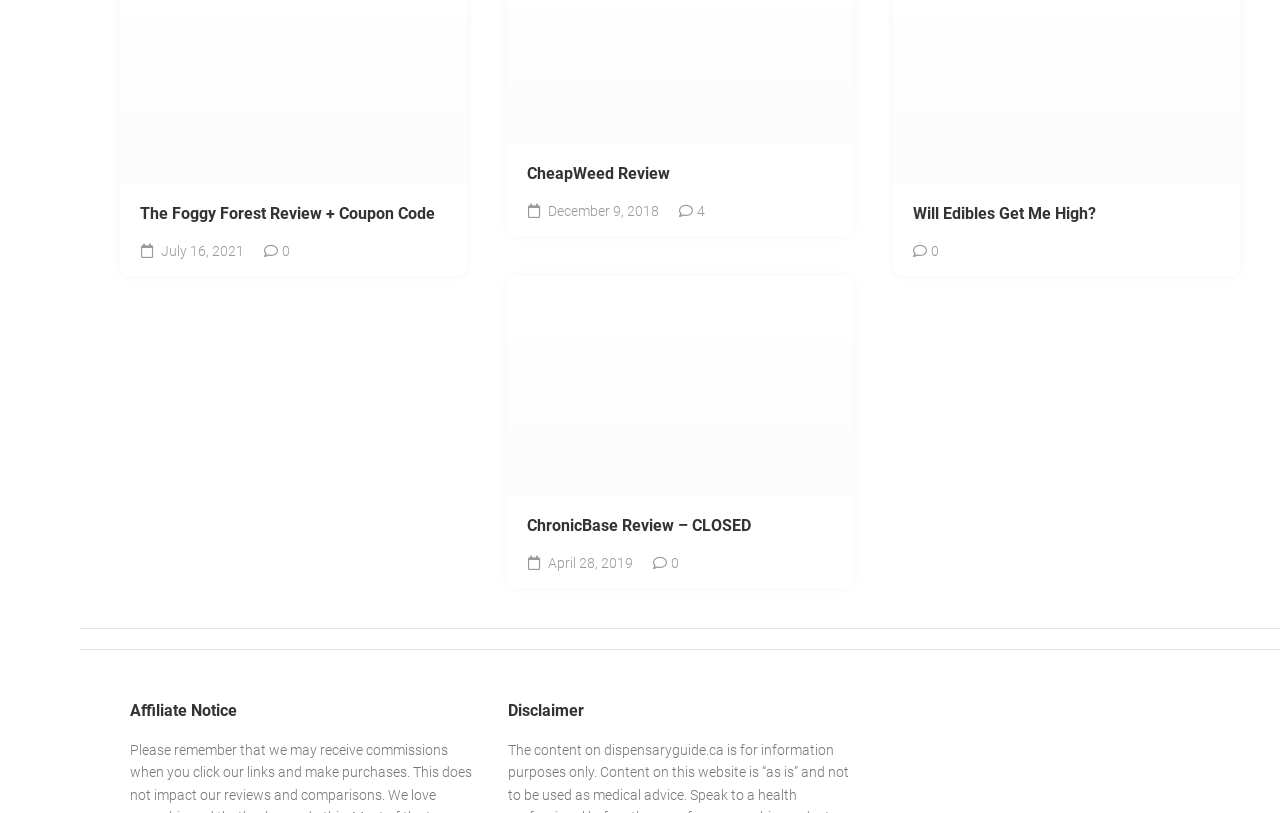Give a concise answer using only one word or phrase for this question:
How many sections are there on this webpage?

3